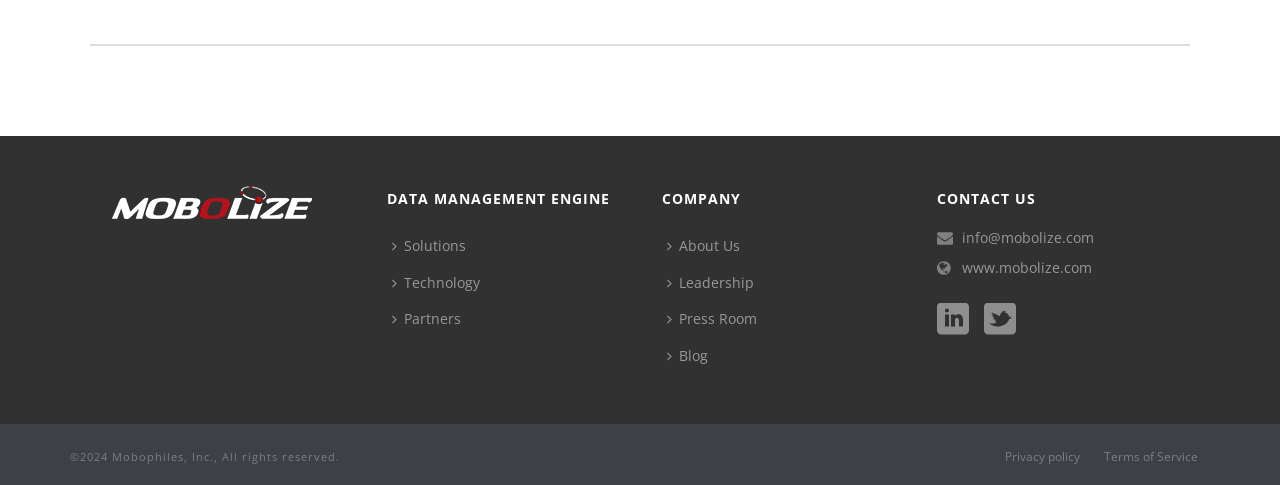Locate the bounding box coordinates of the area where you should click to accomplish the instruction: "Follow us on LinkedIn".

[0.732, 0.625, 0.757, 0.695]